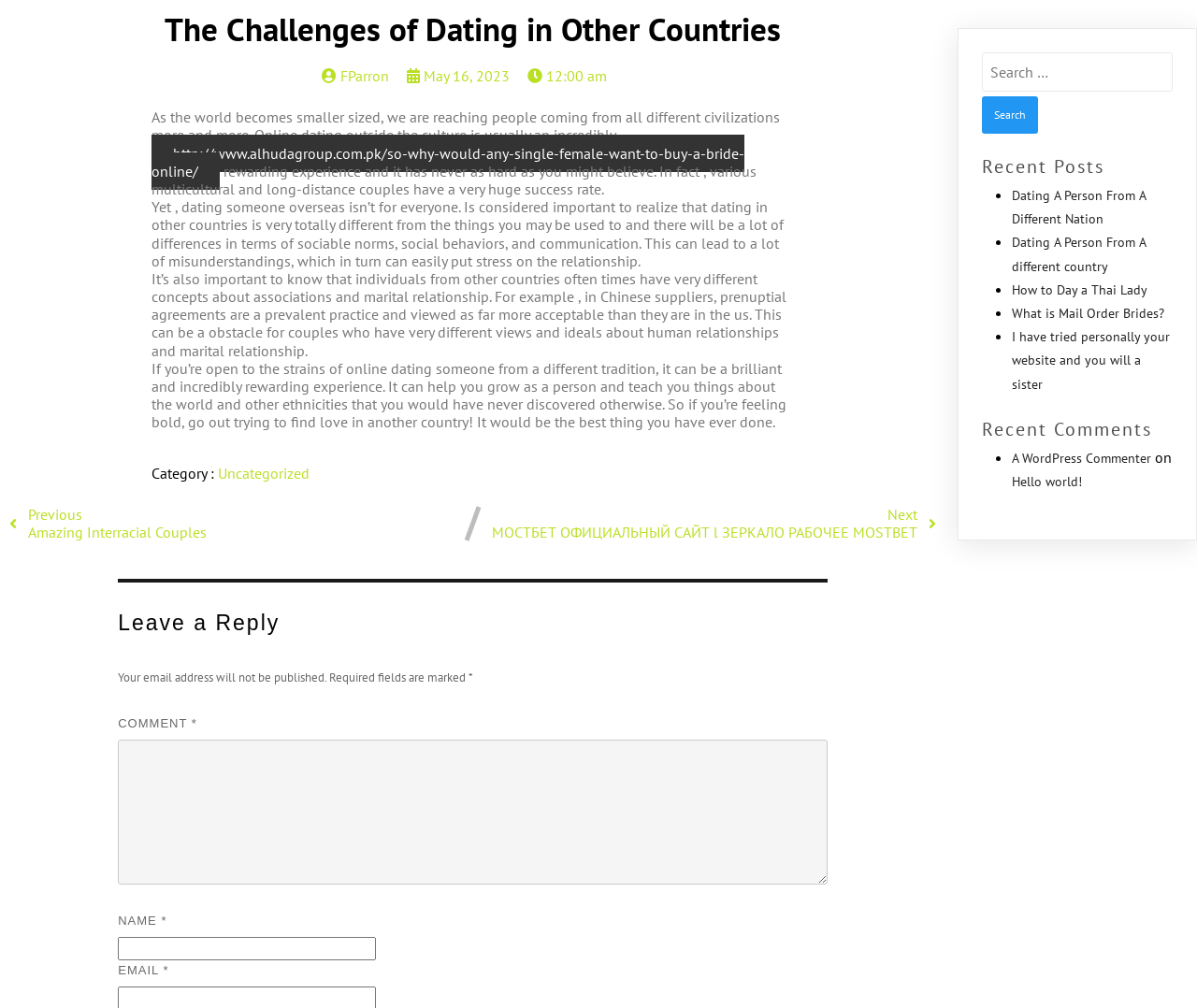For the element described, predict the bounding box coordinates as (top-left x, top-left y, bottom-right x, bottom-right y). All values should be between 0 and 1. Element description: May 16, 2023

[0.34, 0.066, 0.425, 0.084]